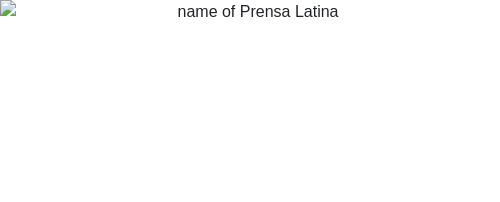Generate an elaborate description of what you see in the image.

This image features the name of "Prensa Latina," a prominent news agency known for its coverage of various global issues and events. The branding is likely designed to convey professionalism and reliability in journalism. Positioned centrally in the layout, this element highlights the agency's identity, which is essential for audience recognition and trust. The logo and accompanying text work together to establish a strong visual presence on the webpage, enhancing the platform's overall credibility in the media landscape.